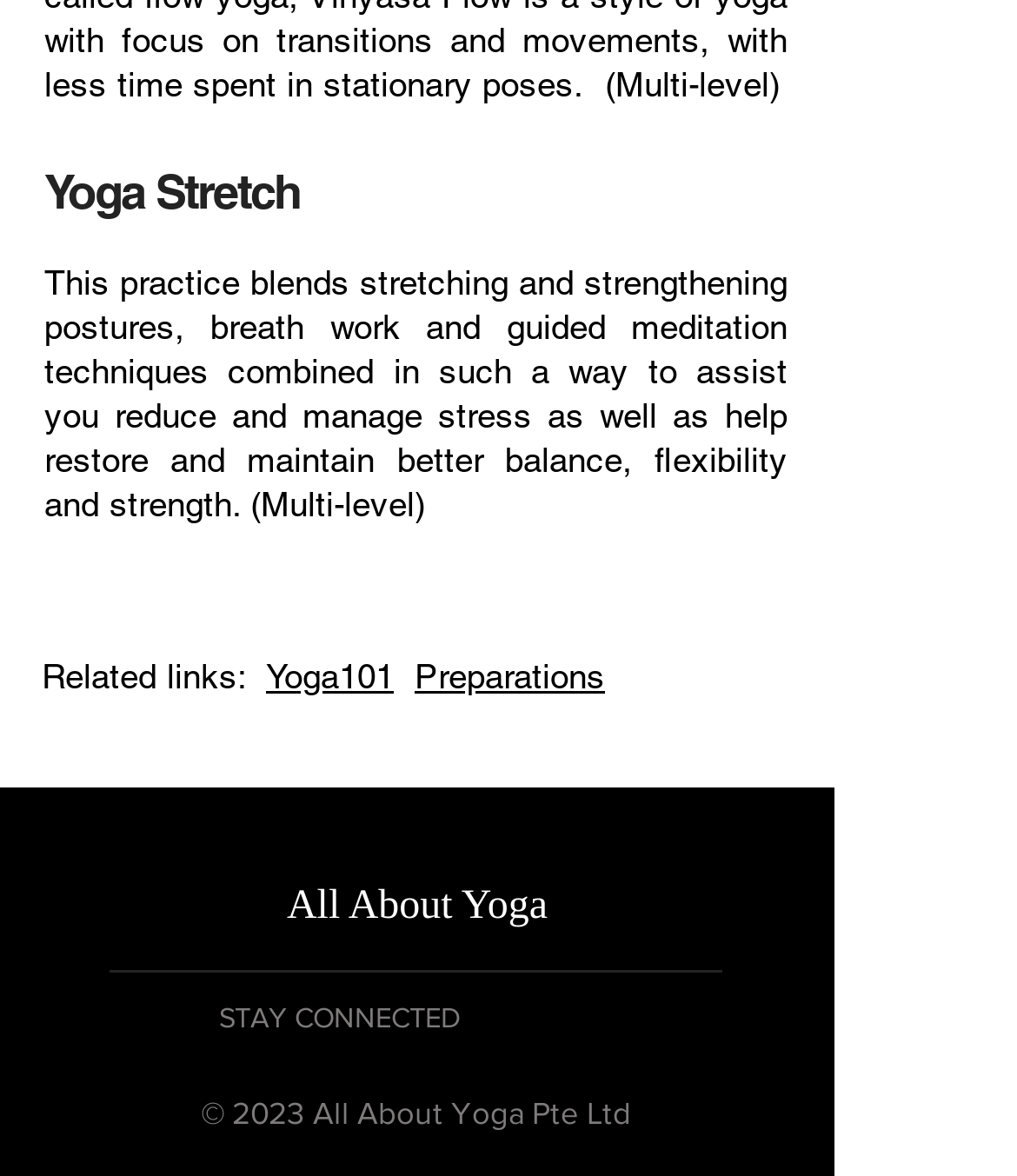What is the main topic of this webpage?
Answer the question with a single word or phrase by looking at the picture.

Yoga Stretch